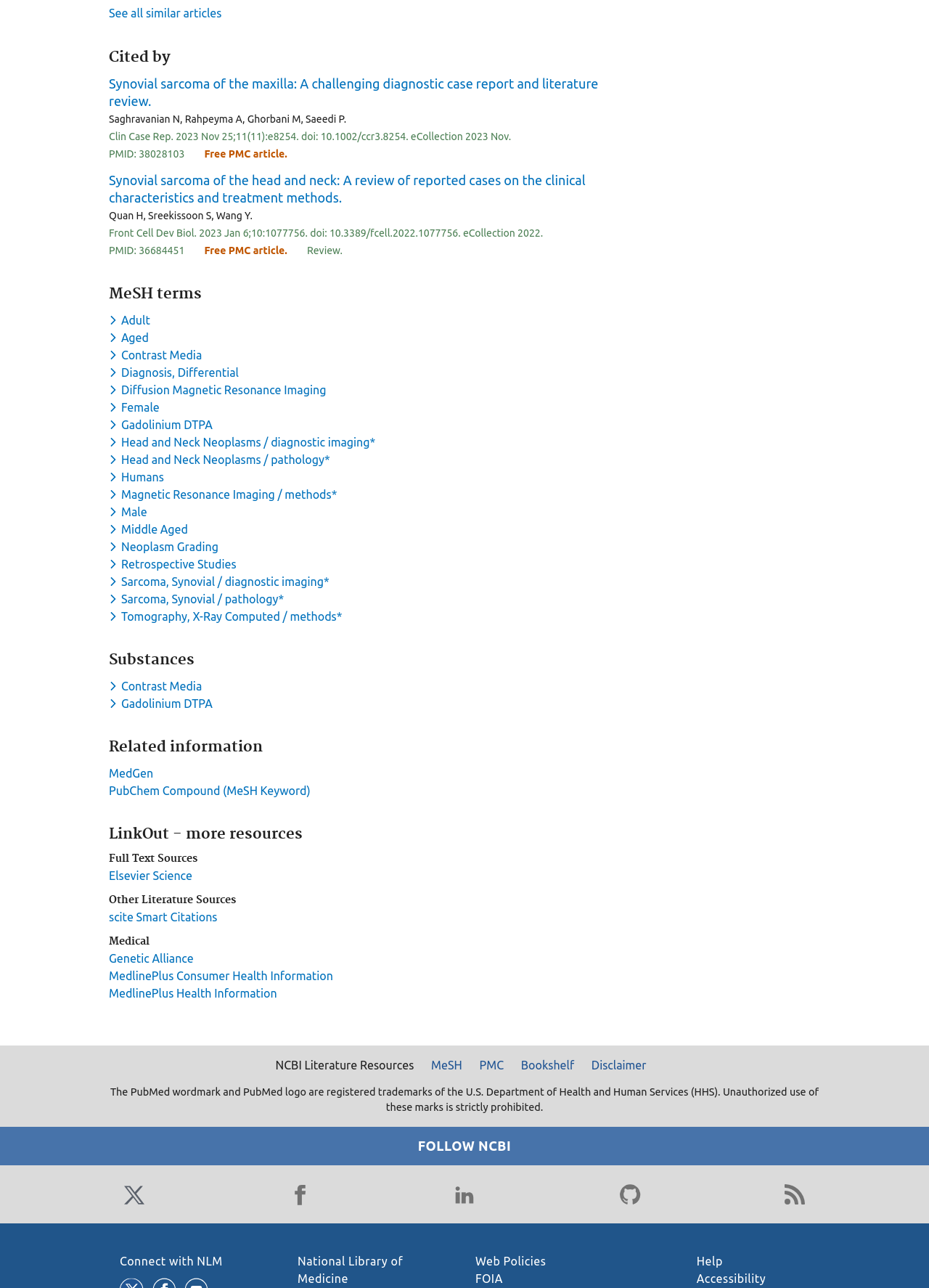Identify the bounding box coordinates of the clickable section necessary to follow the following instruction: "Toggle dropdown menu for keyword Adult". The coordinates should be presented as four float numbers from 0 to 1, i.e., [left, top, right, bottom].

[0.117, 0.244, 0.165, 0.254]